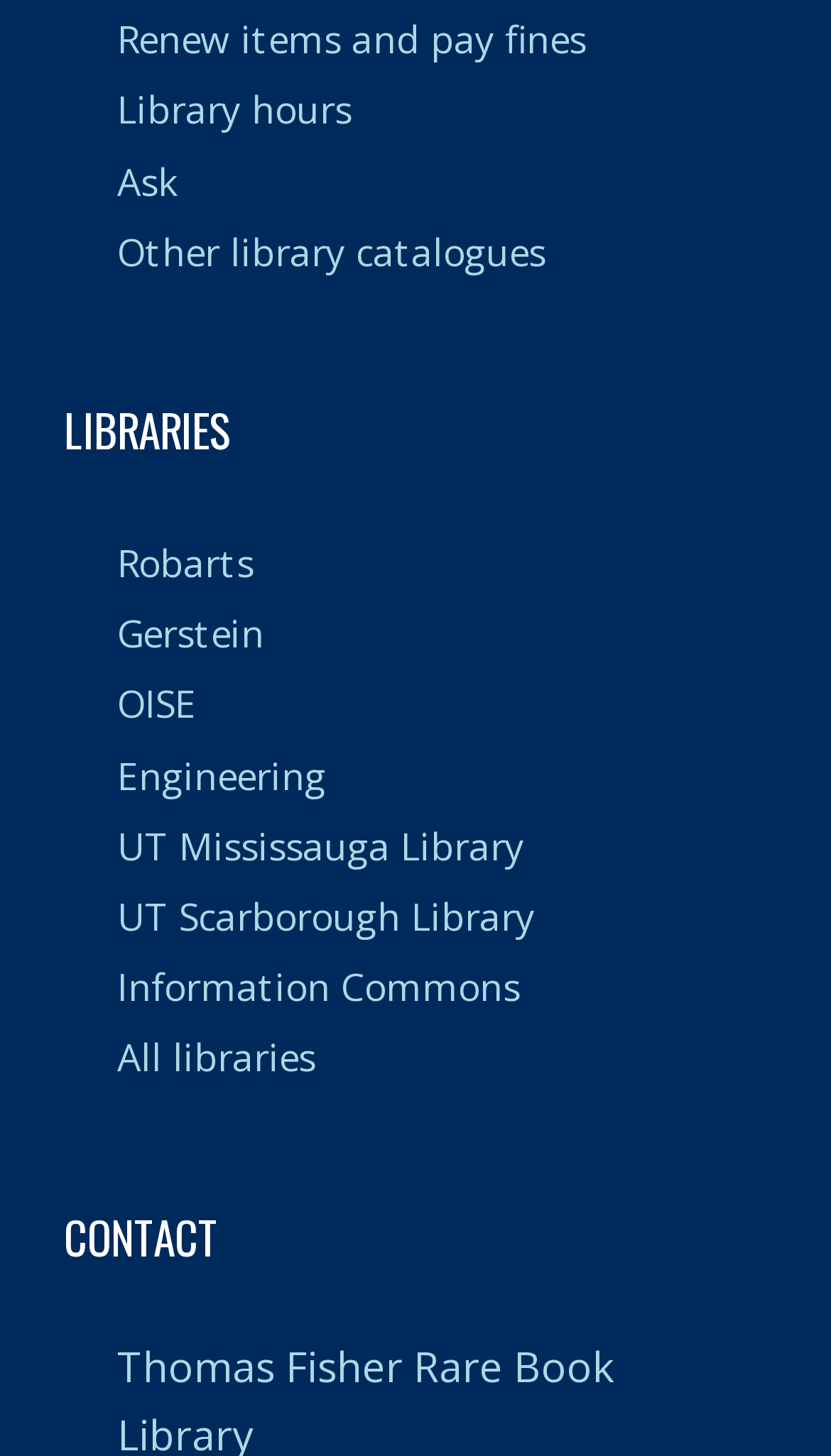Find the bounding box coordinates of the element to click in order to complete the given instruction: "Go to Robarts library."

[0.141, 0.369, 0.305, 0.404]